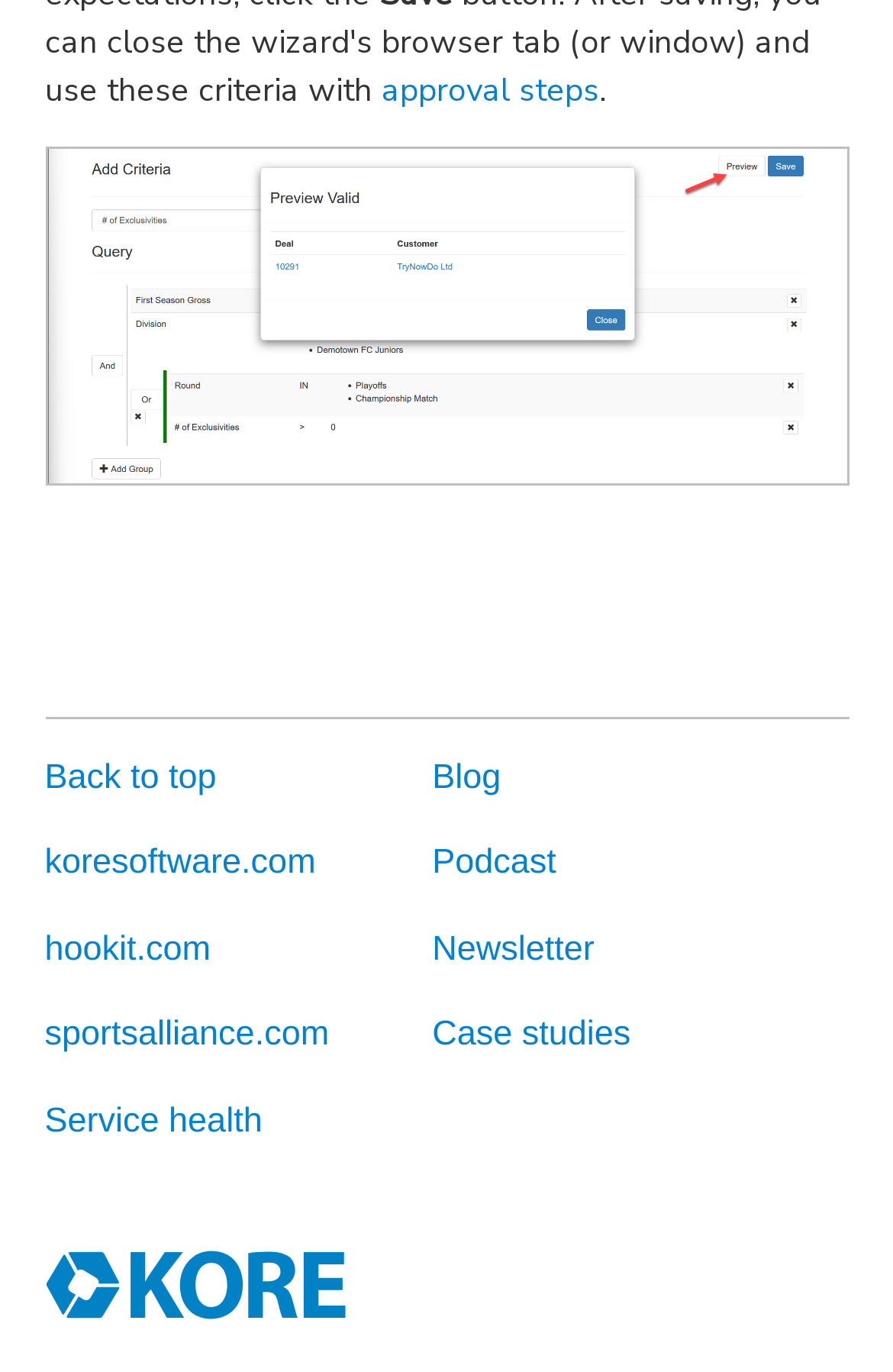Find the bounding box coordinates of the element to click in order to complete the given instruction: "Visit koresoftware.com."

[0.05, 0.615, 0.354, 0.643]